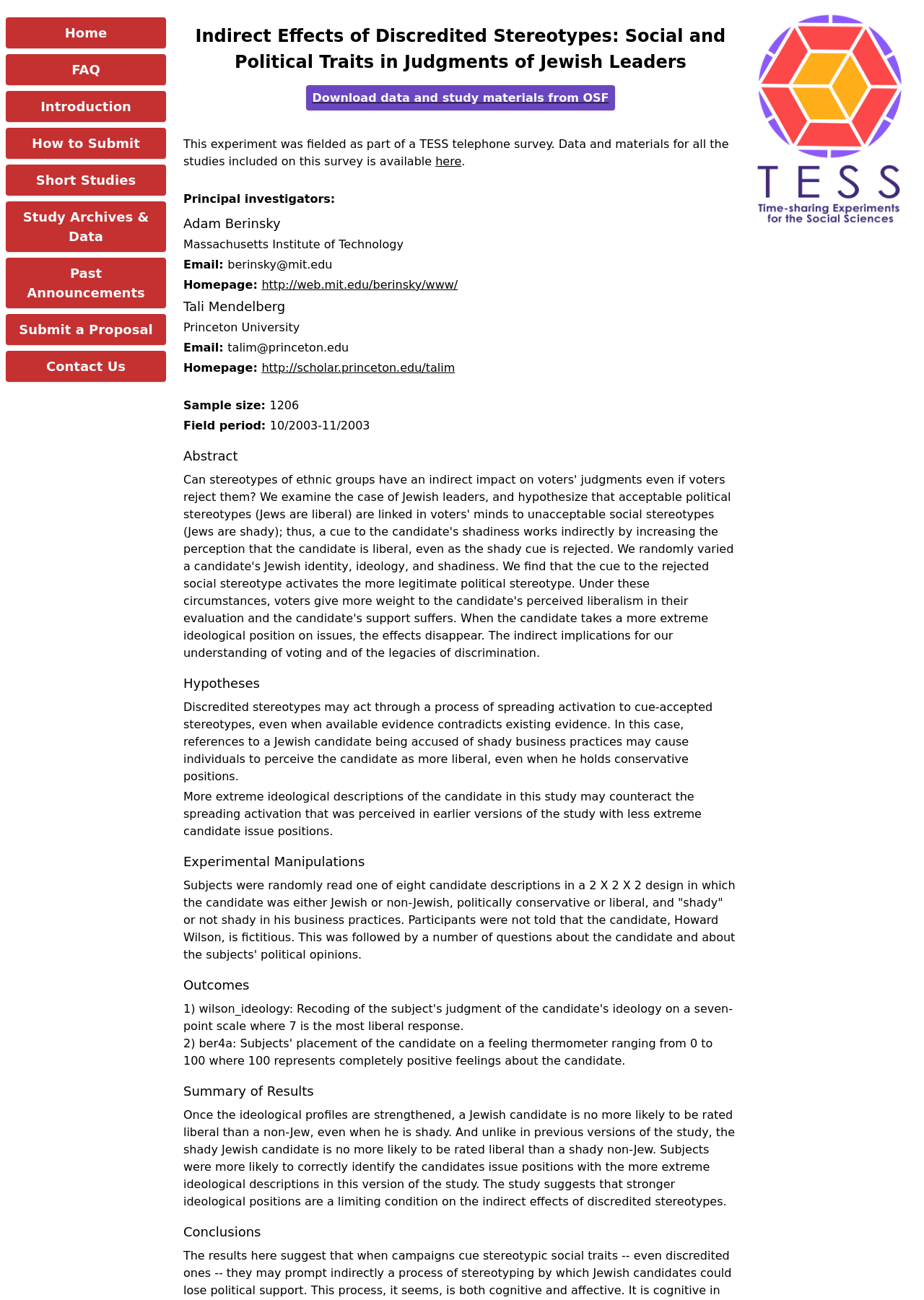Generate a detailed explanation of the webpage's features and information.

The webpage is a study page titled "TESS Study Page" that presents a research study on indirect effects of discredited stereotypes. At the top, there is a navigation menu with 9 links: "Home", "FAQ", "Introduction", "How to Submit", "Short Studies", "Study Archives & Data", "Past Announcements", "Submit a Proposal", and "Contact Us". 

Below the navigation menu, there is a heading that describes the study: "Indirect Effects of Discredited Stereotypes: Social and Political Traits in Judgments of Jewish Leaders". 

On the left side of the page, there is a section that provides information about the study, including a link to download data and study materials from OSF, a description of the experiment, and details about the principal investigators, Adam Berinsky and Tali Mendelberg, including their affiliations, email addresses, and homepages. 

On the right side of the page, there is a section that presents the study's abstract, hypotheses, experimental manipulations, outcomes, and summary of results. The abstract and hypotheses are brief, while the experimental manipulations and outcomes are described in more detail. The summary of results provides an overview of the study's findings. 

At the bottom of the page, there is a section titled "Conclusions" that summarizes the study's implications. 

On the right side of the page, near the top, there is an image that takes up about half of the page's width.